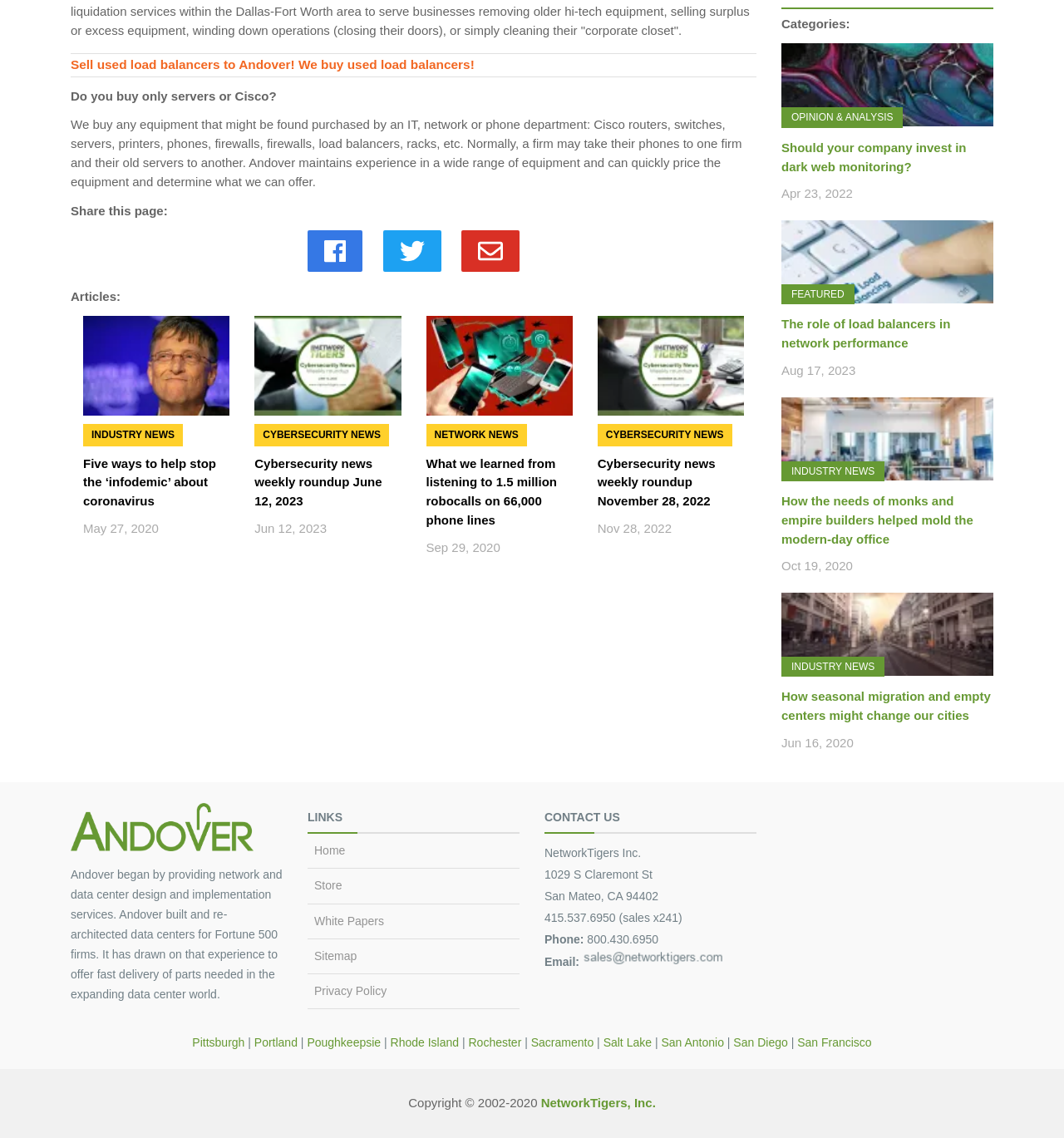How many links are there in the 'Articles' section?
Please craft a detailed and exhaustive response to the question.

There are 4 links in the 'Articles' section, each corresponding to a different article, including 'Five ways to help stop the infodemic about coronavirus', 'Cybersecurity news weekly roundup June 12, 2023', 'What we learned from listening to 1.5 million robocalls on 66,000 phone lines', and 'Cybersecurity news weekly roundup November 28, 2022'.